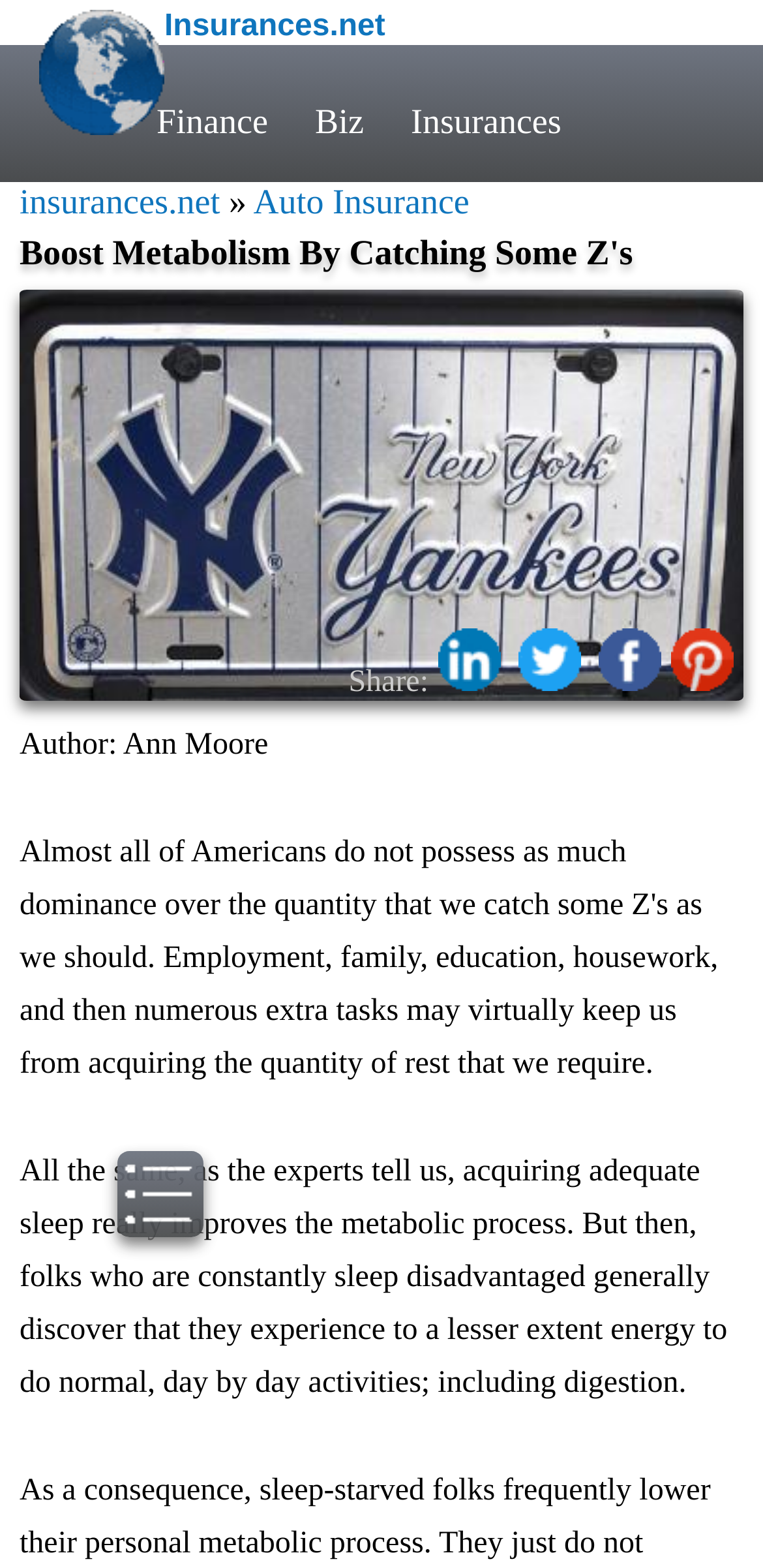Locate the bounding box coordinates of the clickable area needed to fulfill the instruction: "Read more about 'Boost Metabolism By Catching Some Z's'".

[0.026, 0.431, 0.974, 0.452]